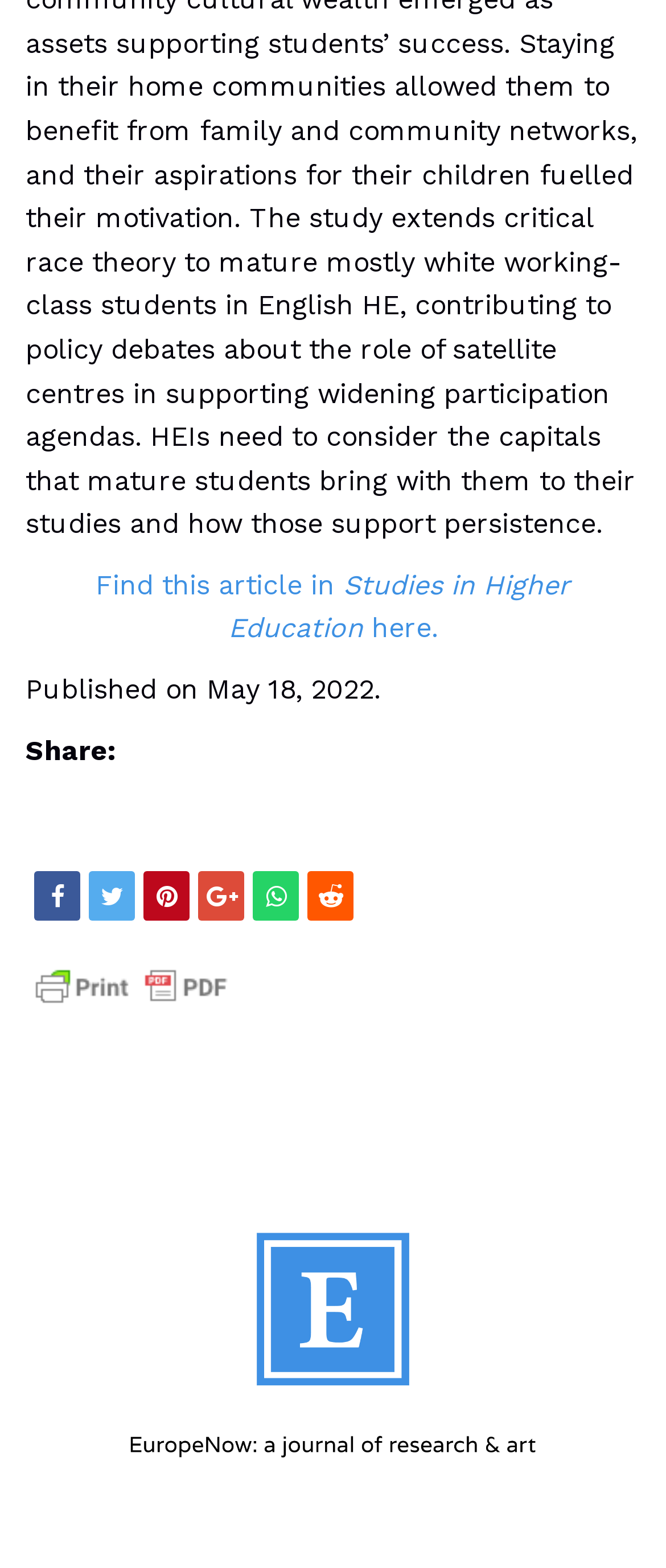Using the information shown in the image, answer the question with as much detail as possible: Where can the article be found in Studies in Higher Education?

The link element 'Find this article in Studies in Higher Education here.' suggests that the article can be found in Studies in Higher Education, and the 'here' implies that the link will direct users to the article's location.